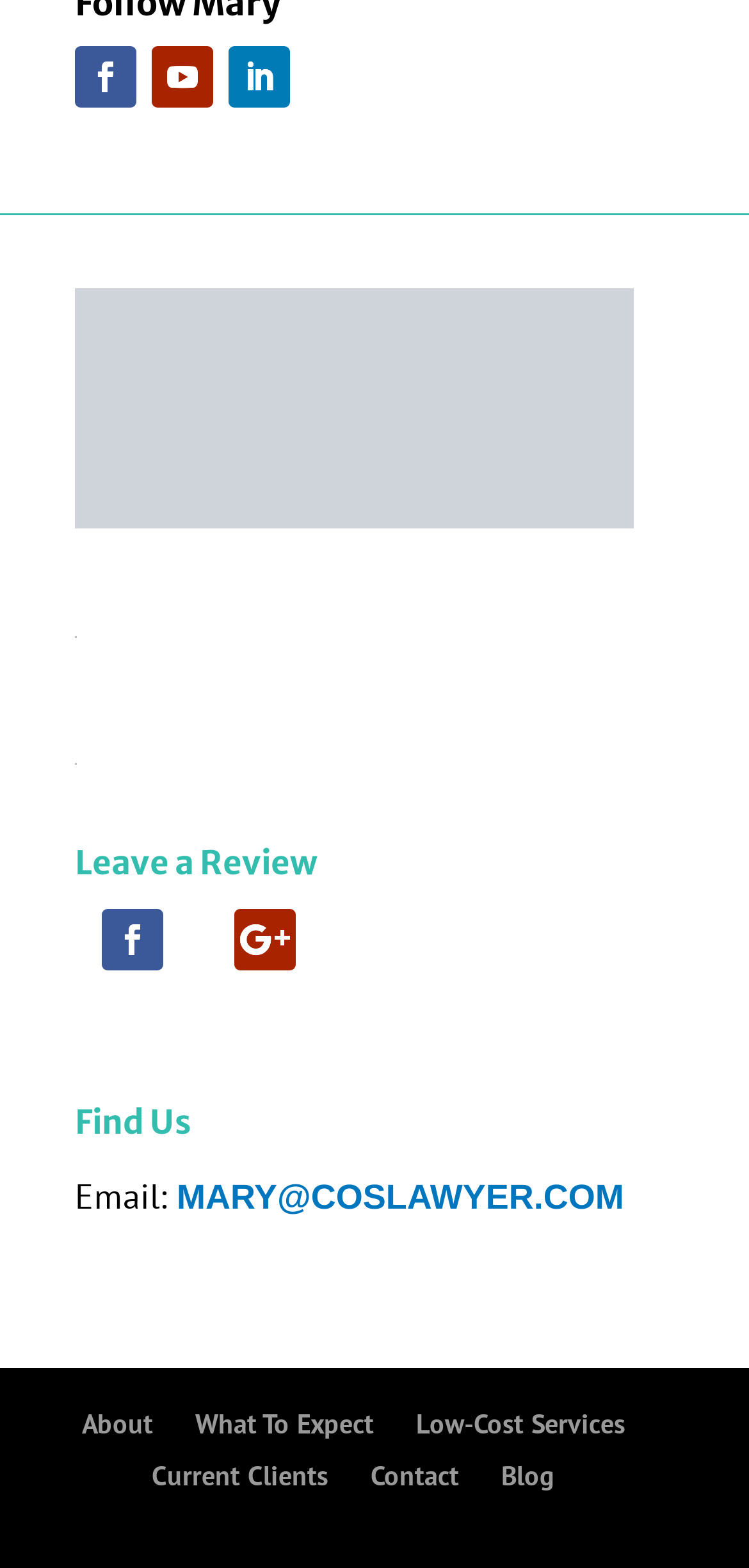Reply to the question with a single word or phrase:
What is the rating platform mentioned on the webpage?

Avvo